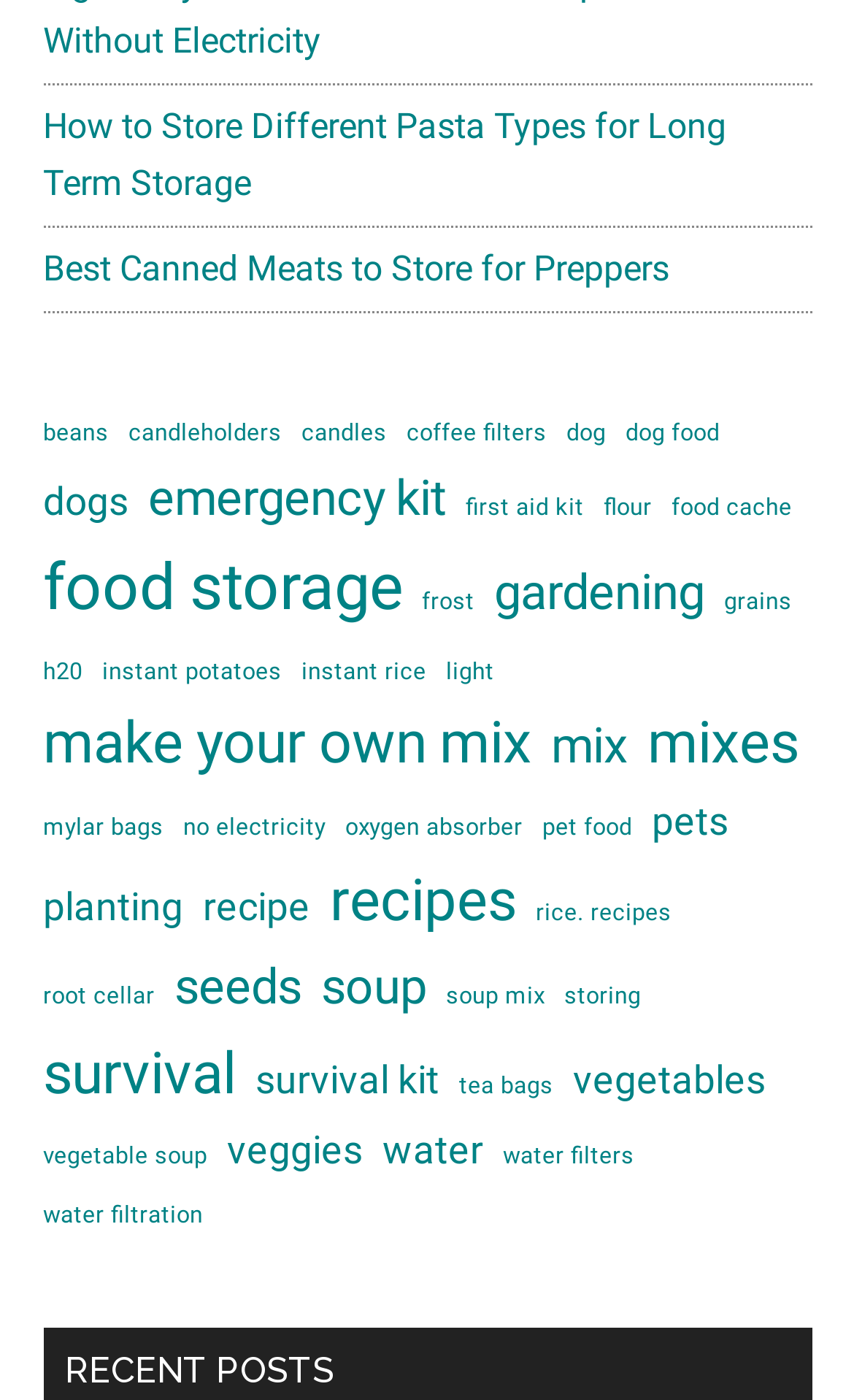Please determine the bounding box coordinates of the area that needs to be clicked to complete this task: 'Read about creating a survival kit'. The coordinates must be four float numbers between 0 and 1, formatted as [left, top, right, bottom].

[0.299, 0.749, 0.514, 0.794]